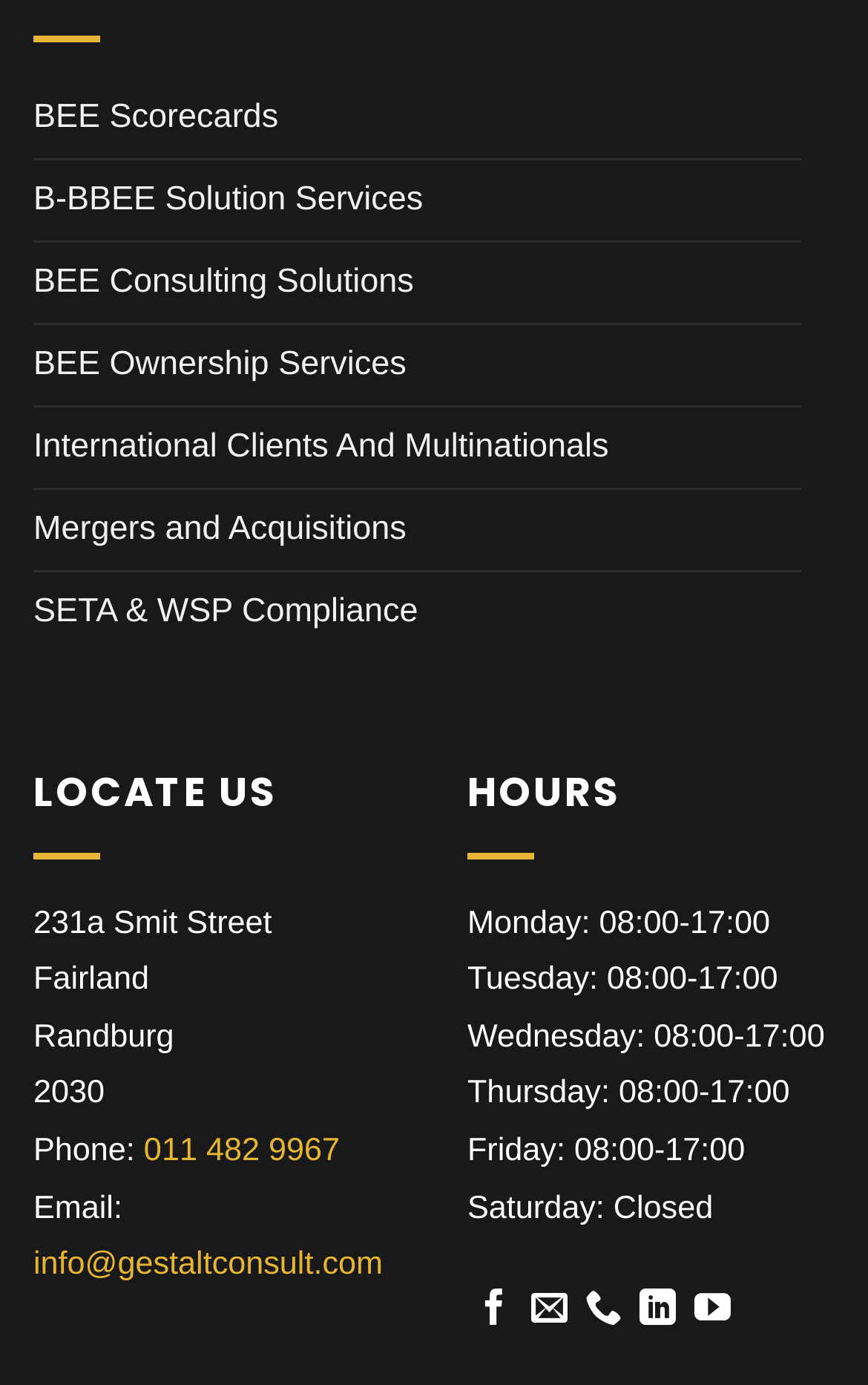Please specify the bounding box coordinates for the clickable region that will help you carry out the instruction: "Call us".

[0.674, 0.933, 0.716, 0.962]